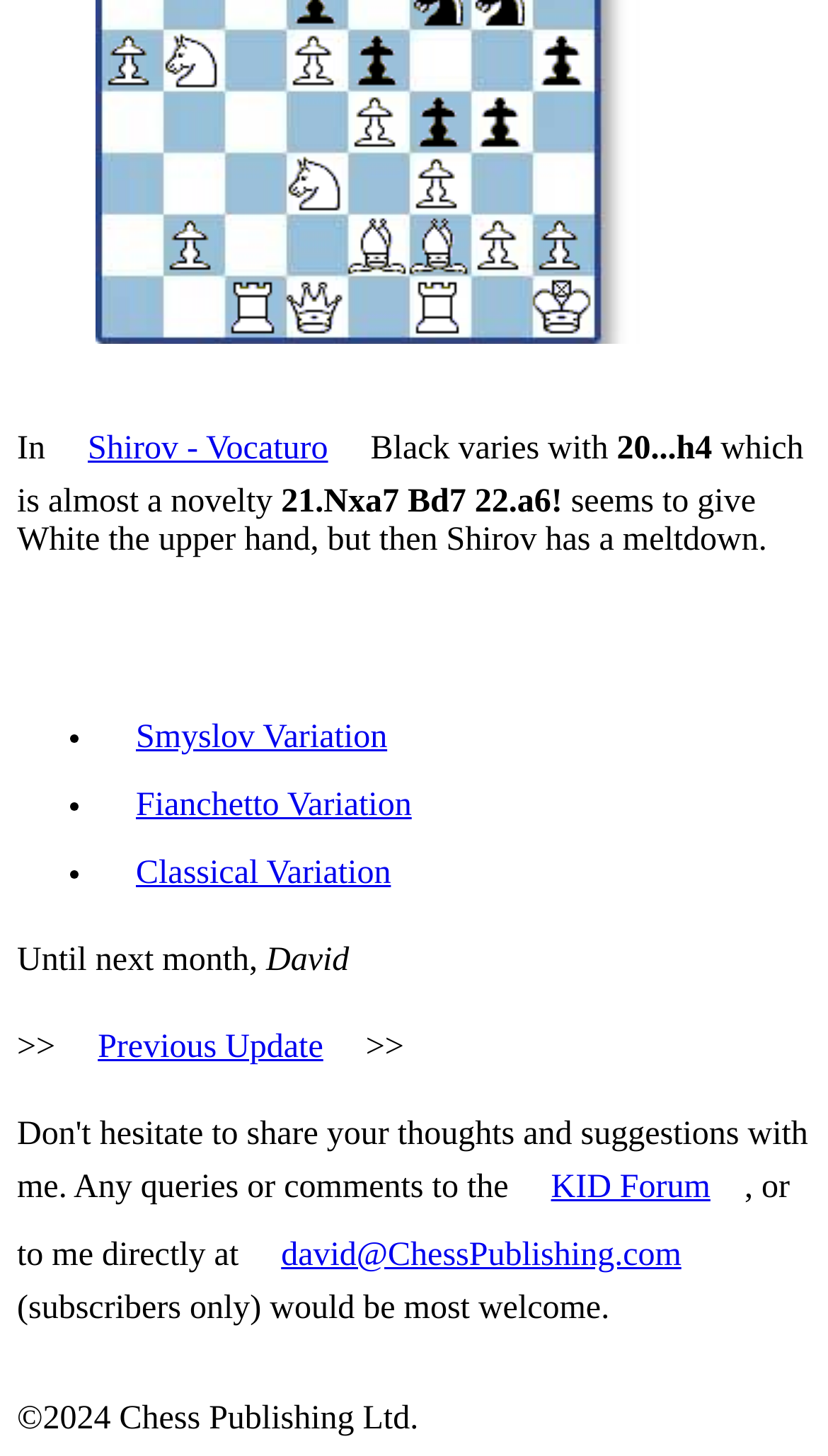Please provide the bounding box coordinates for the UI element as described: "david@ChessPublishing.com". The coordinates must be four floats between 0 and 1, represented as [left, top, right, bottom].

[0.298, 0.826, 0.864, 0.898]